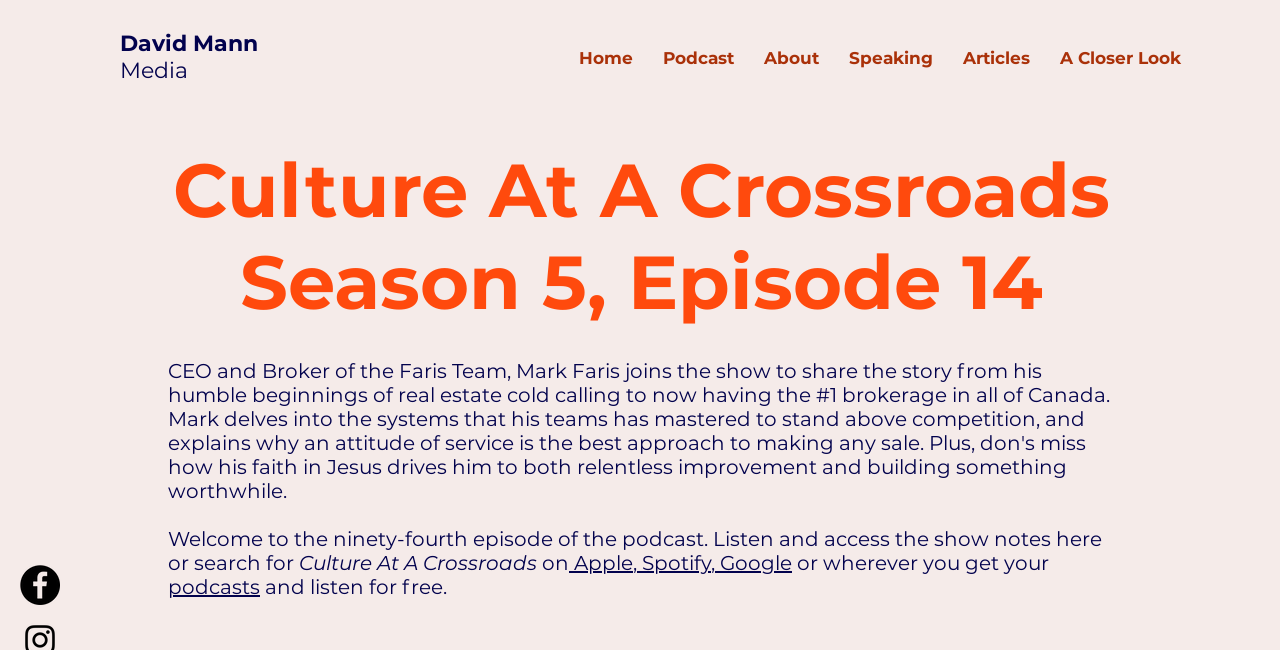Show me the bounding box coordinates of the clickable region to achieve the task as per the instruction: "Share the article on Facebook".

None